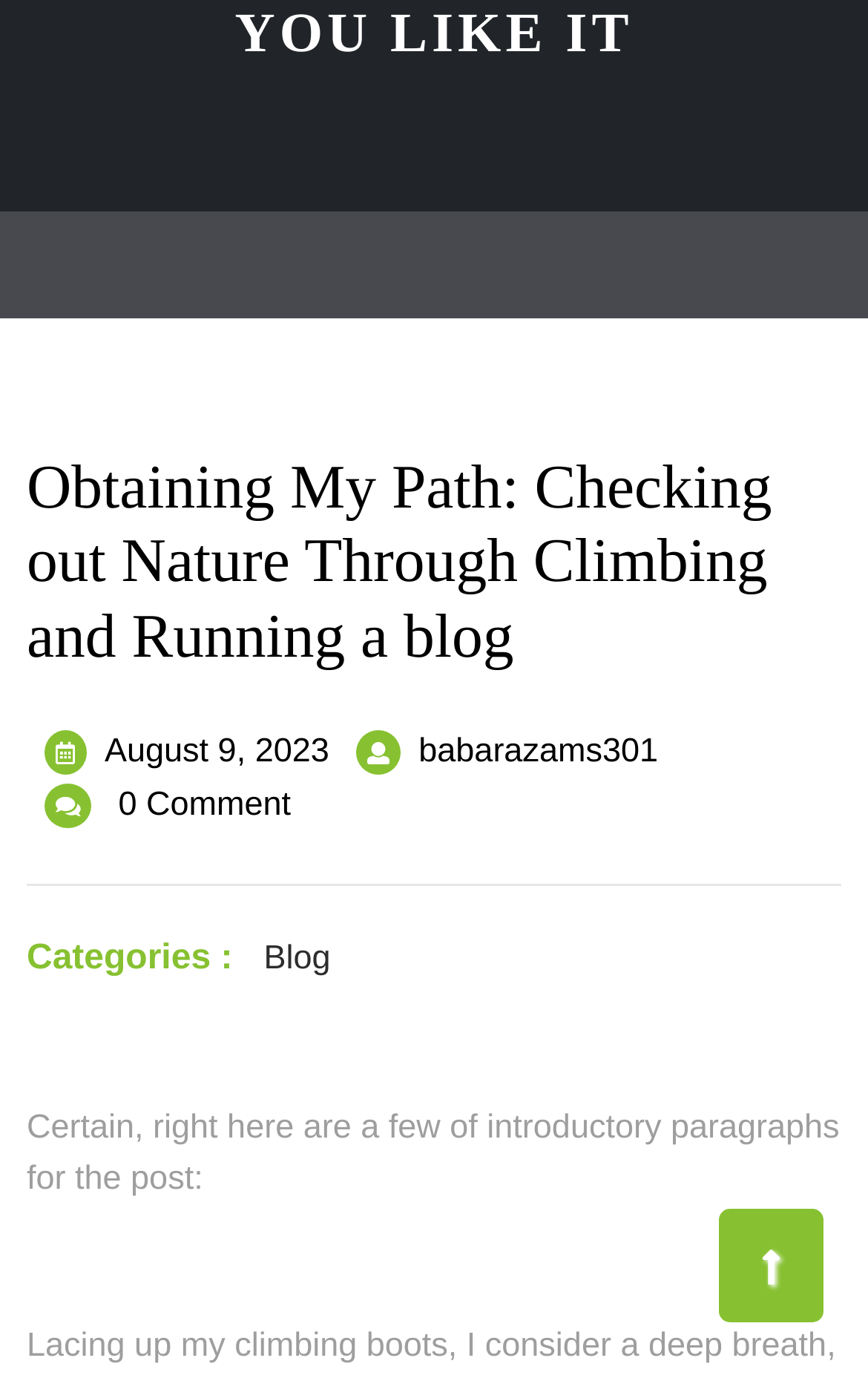Who is the author of the post?
By examining the image, provide a one-word or phrase answer.

babarazams301